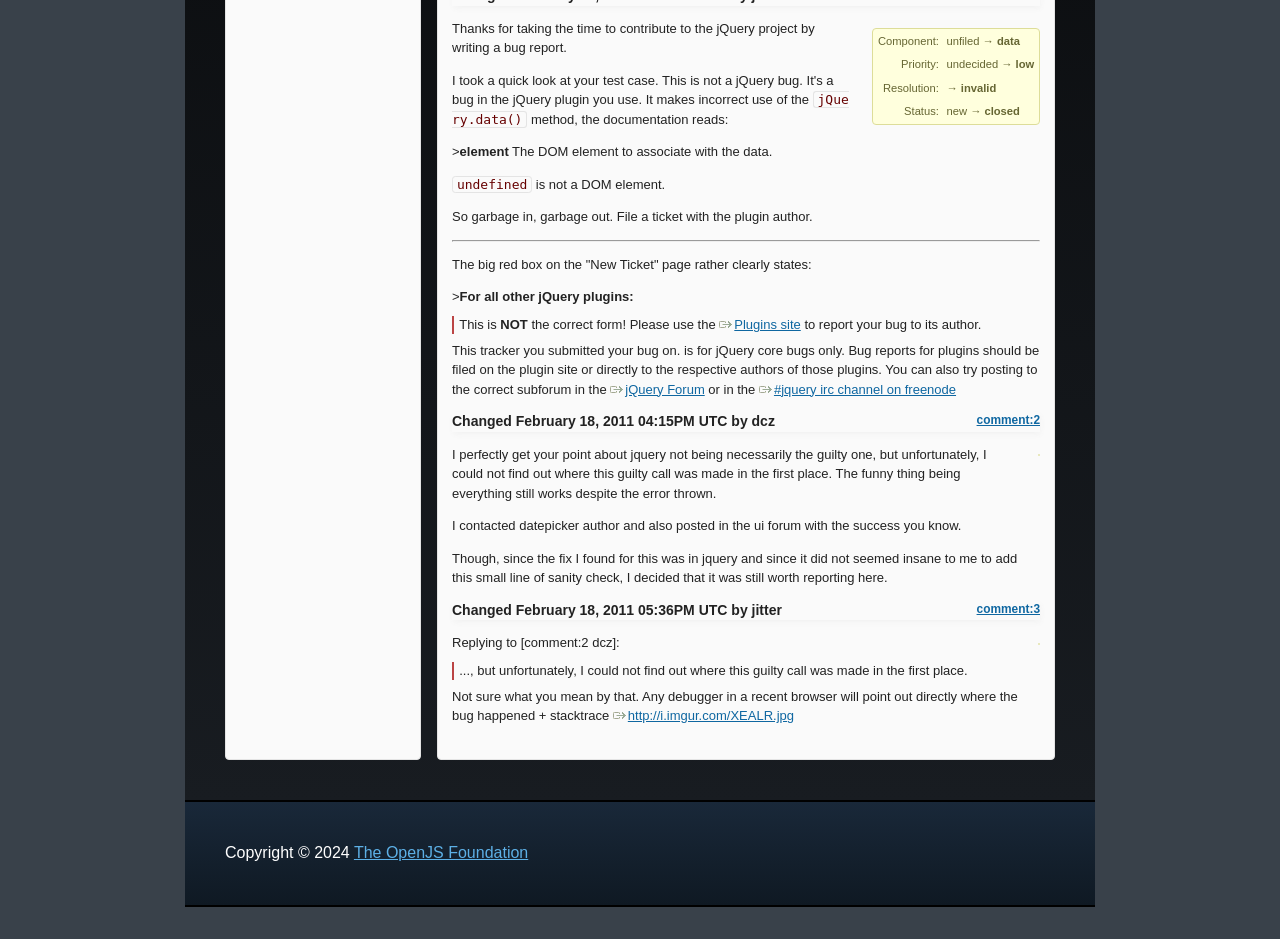With reference to the screenshot, provide a detailed response to the question below:
What is the method mentioned in the documentation?

The method mentioned in the documentation is 'jQuery.data()', which is described in the text as a method for associating data with a DOM element.